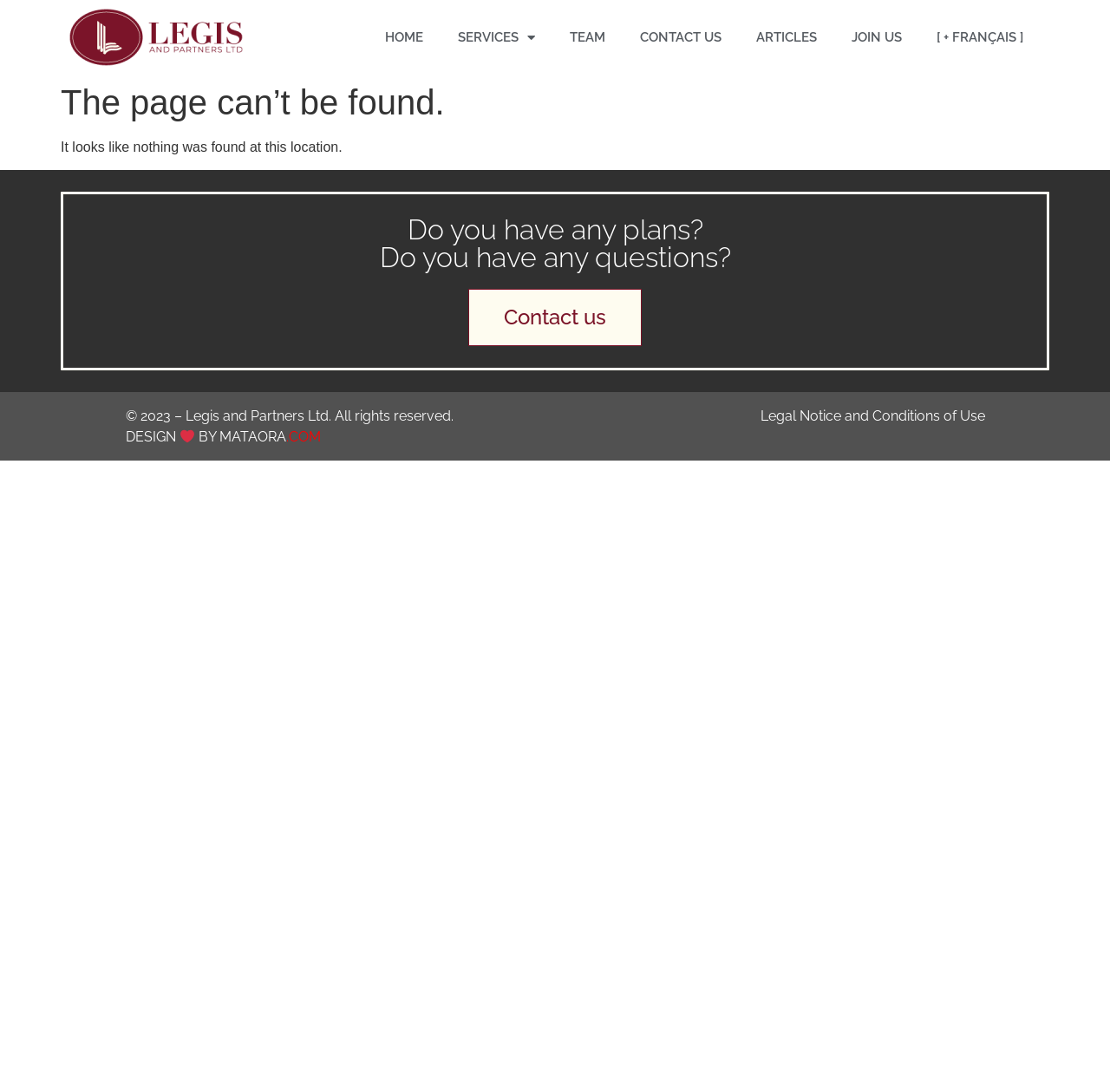What is the name of the company?
Provide a concise answer using a single word or phrase based on the image.

Legis and Partners Ltd